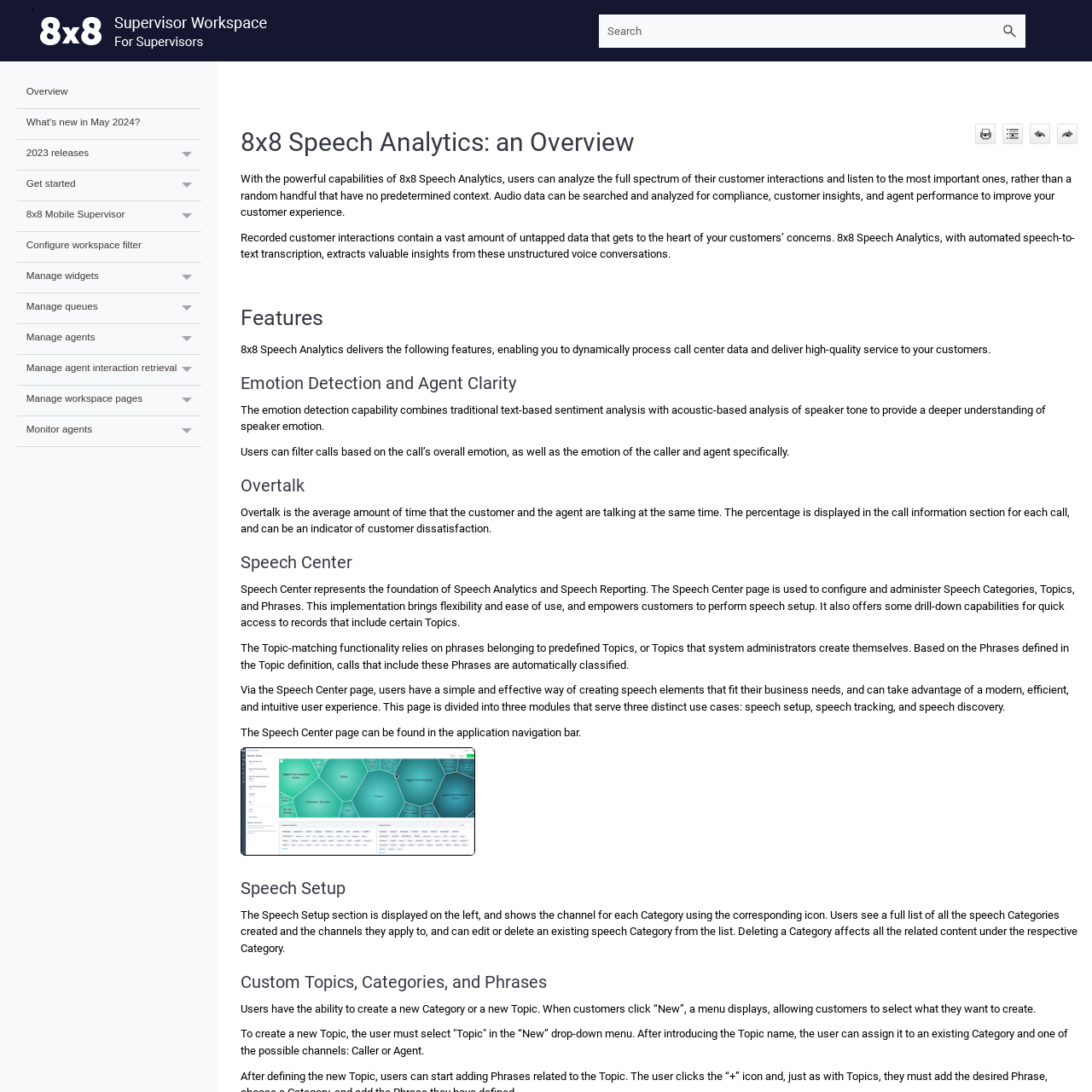Please identify the bounding box coordinates of the element that needs to be clicked to perform the following instruction: "Click the 'Print' button".

[0.893, 0.113, 0.912, 0.132]